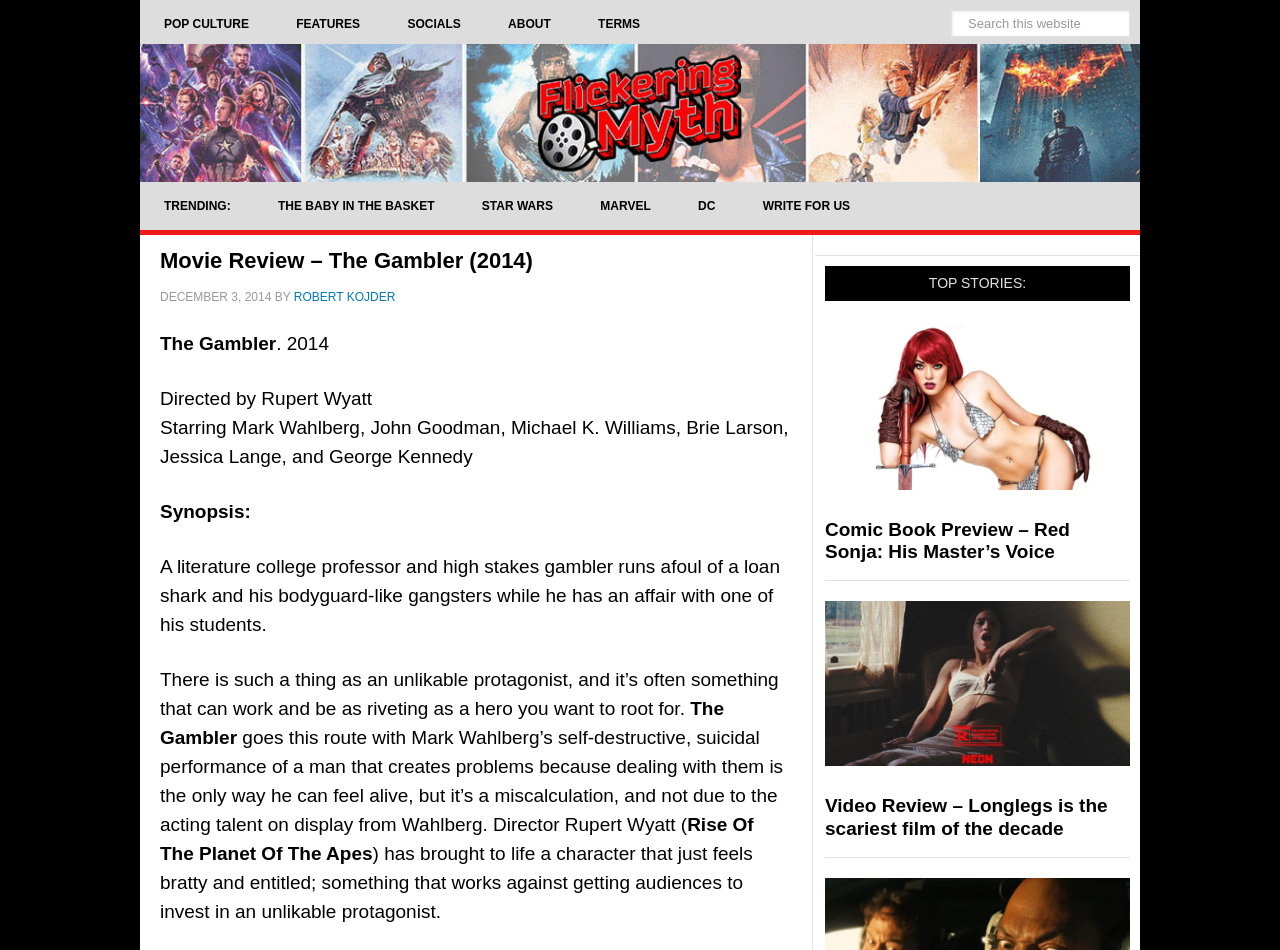Who is the director of the movie?
Please provide a full and detailed response to the question.

The question asks for the director of the movie. By reading the review, we can see that the director's name is mentioned as 'Rupert Wyatt' in the sentence 'Directed by Rupert Wyatt'.